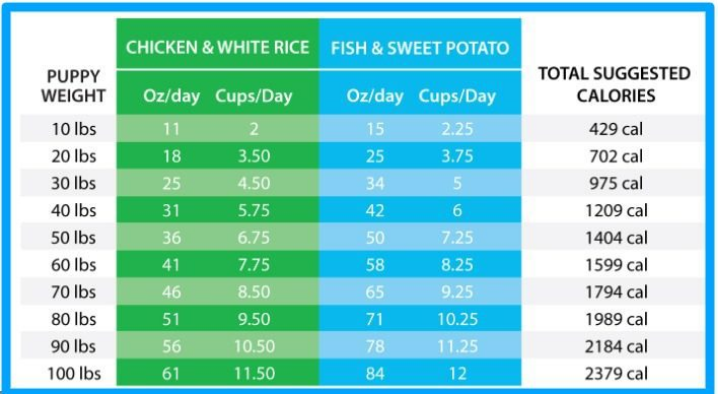Examine the image and give a thorough answer to the following question:
What is the weight range of puppies covered in the chart?

The chart provides a comprehensive feeding guide for puppies weighing between 10 to 100 pounds, covering a wide range of weights to accommodate different breeds and sizes of puppies.